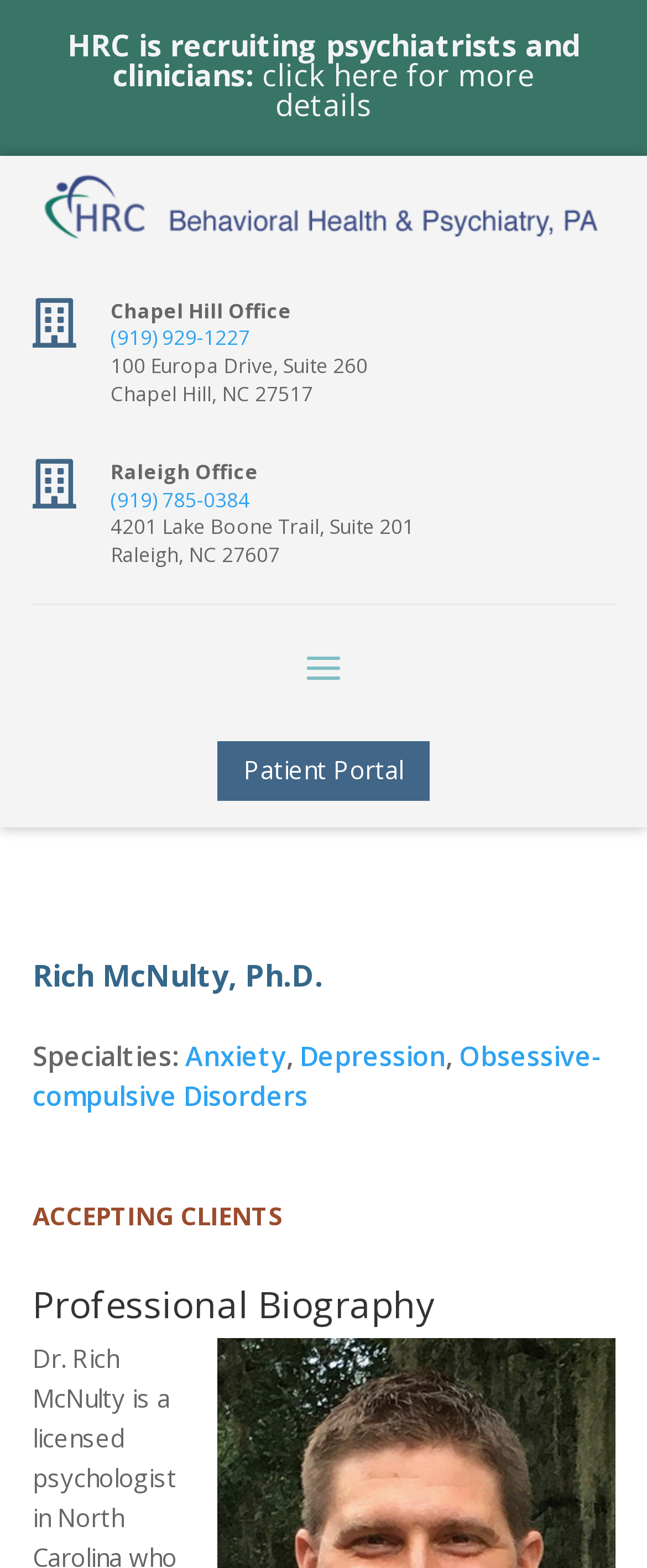Identify the bounding box of the UI element that matches this description: "(919) 929-1227".

[0.171, 0.207, 0.386, 0.225]